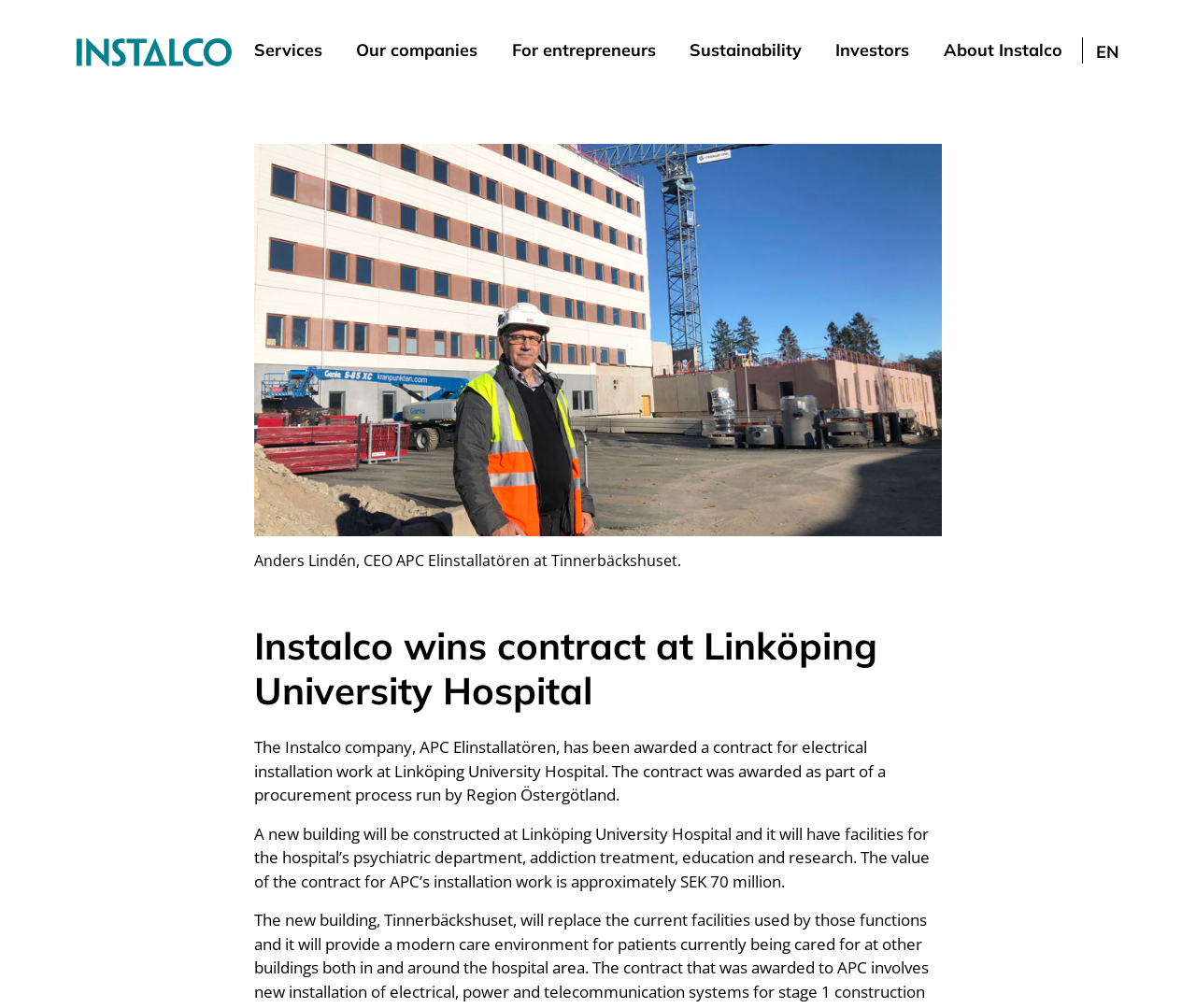What is the name of the company that won the contract?
Using the visual information from the image, give a one-word or short-phrase answer.

APC Elinstallatören